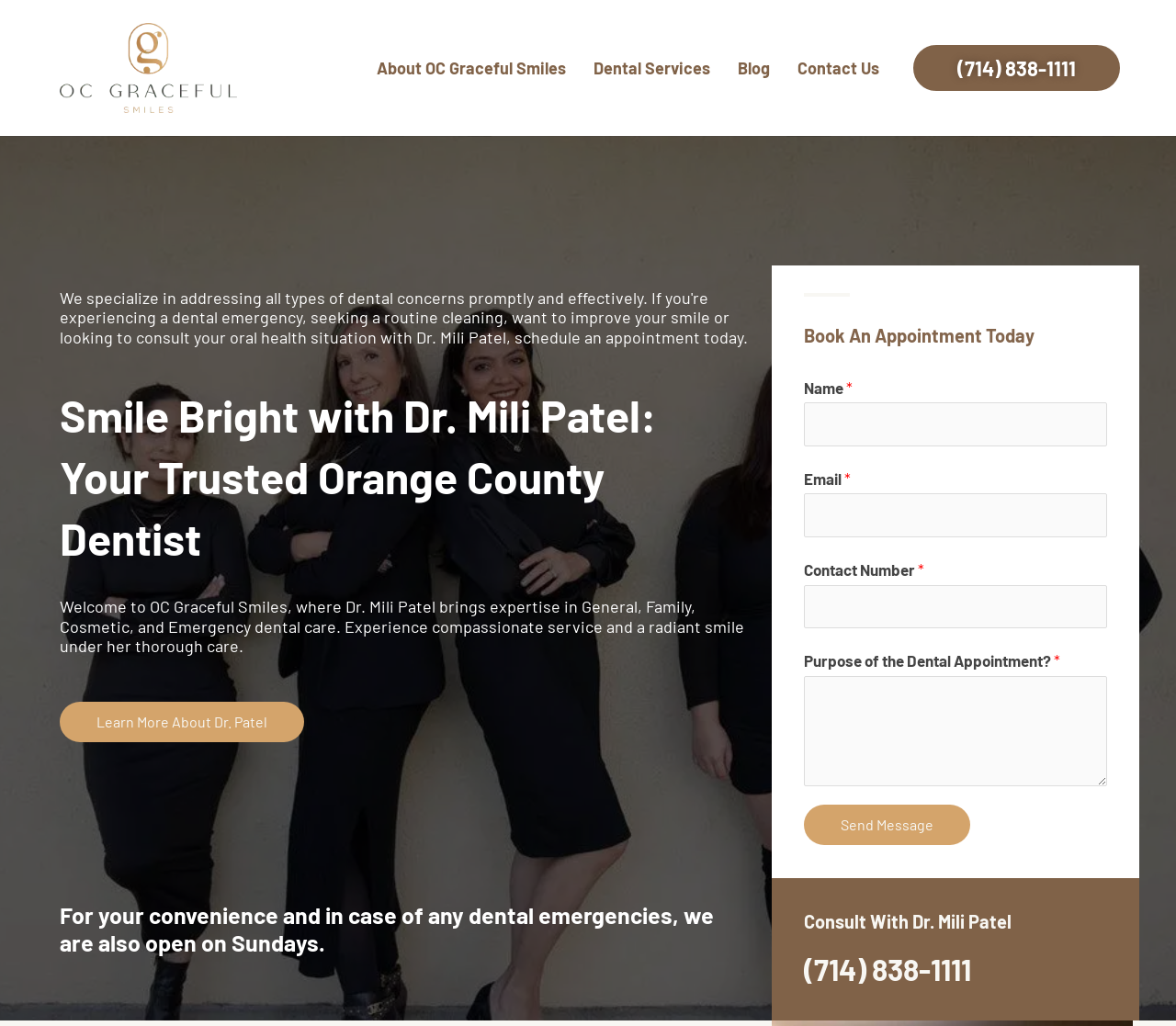Determine the bounding box coordinates for the clickable element to execute this instruction: "Call the dentist at (714) 838-1111". Provide the coordinates as four float numbers between 0 and 1, i.e., [left, top, right, bottom].

[0.684, 0.926, 0.941, 0.963]